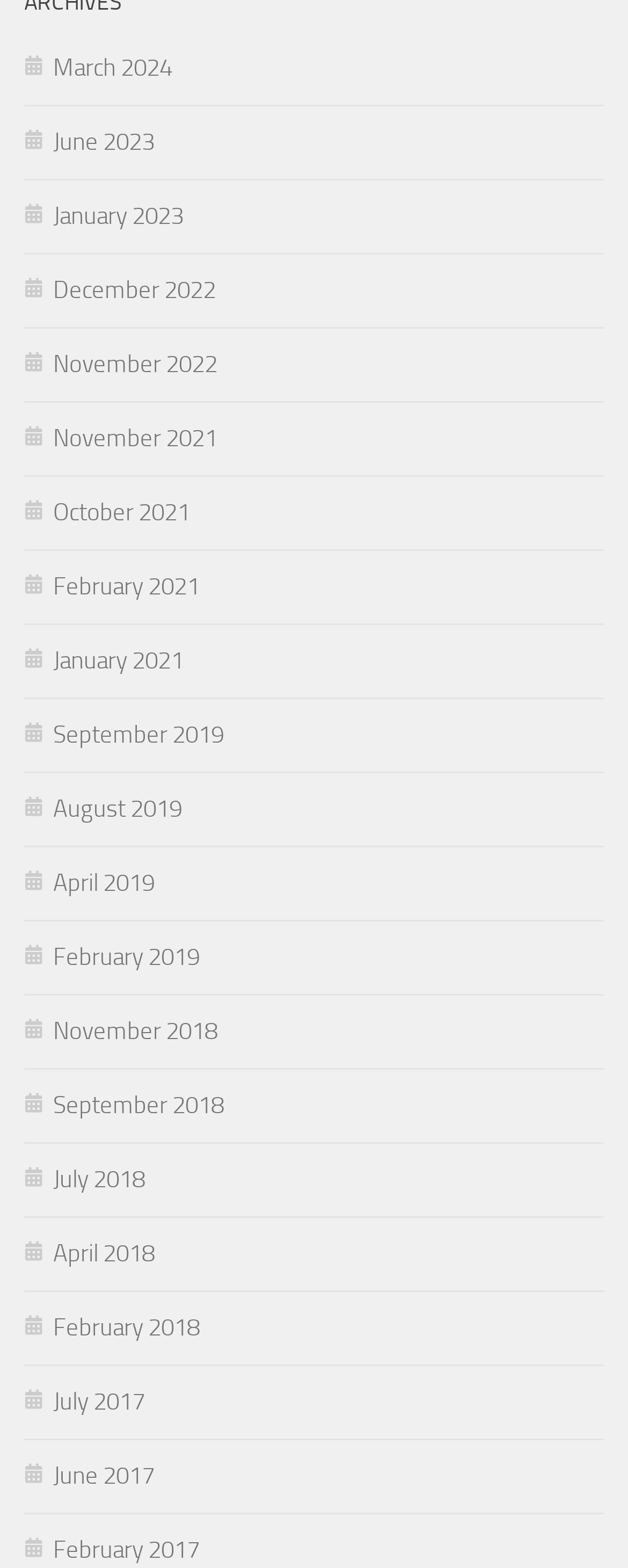Locate the bounding box coordinates of the clickable part needed for the task: "View March 2024".

[0.038, 0.033, 0.274, 0.052]